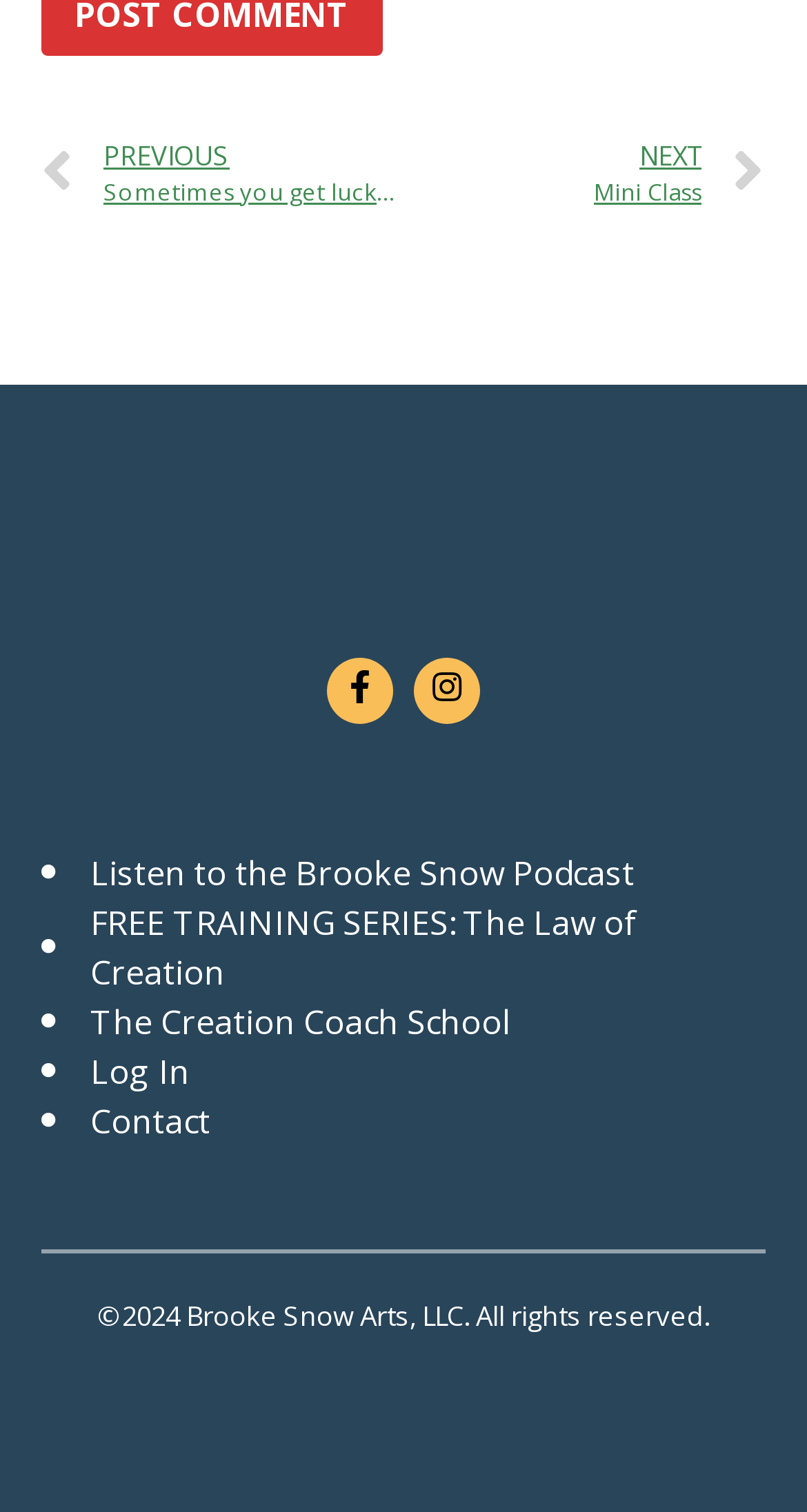Please identify the bounding box coordinates of the element that needs to be clicked to execute the following command: "go to previous page". Provide the bounding box using four float numbers between 0 and 1, formatted as [left, top, right, bottom].

[0.051, 0.084, 0.499, 0.145]